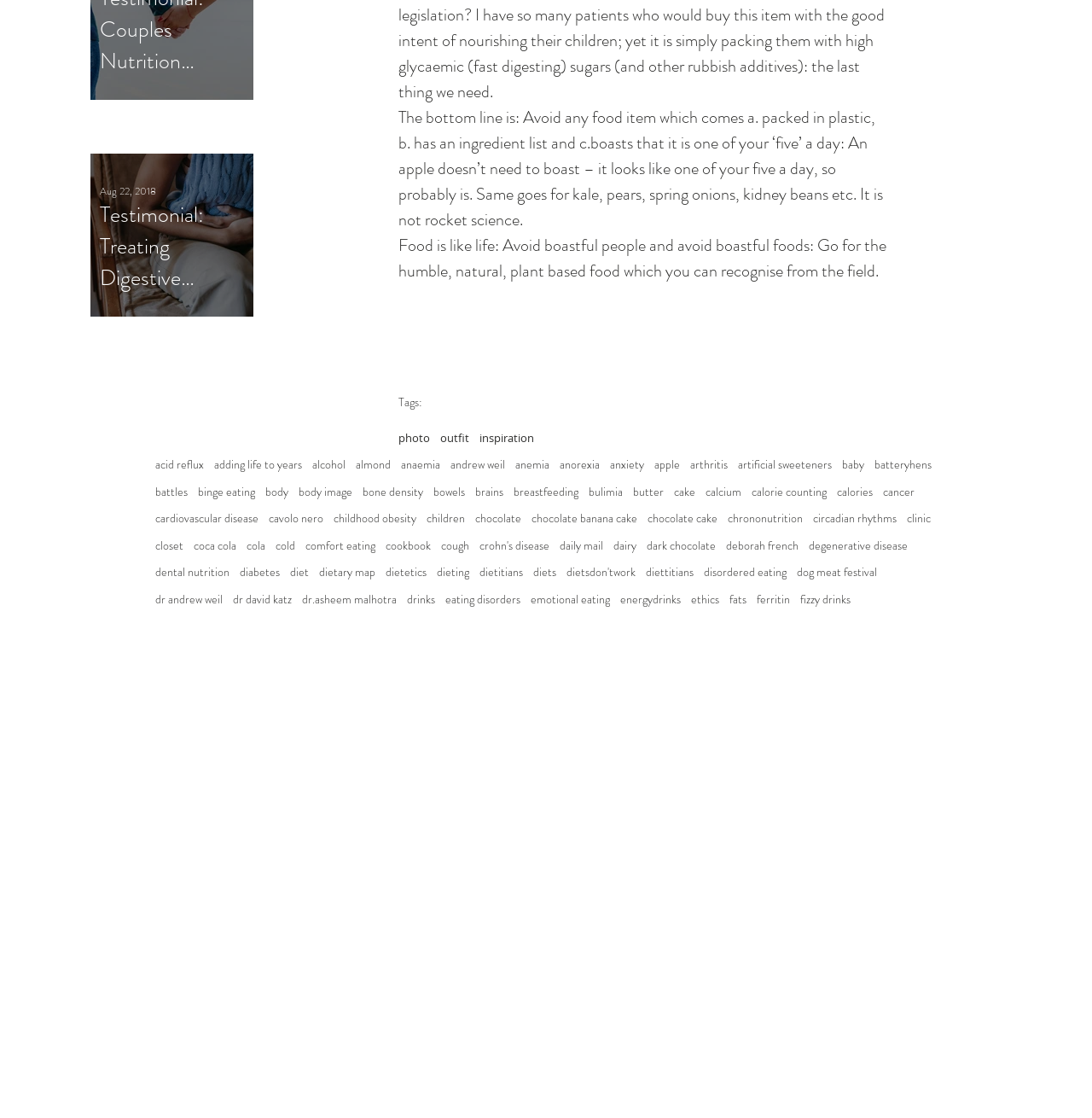Use a single word or phrase to answer the following:
How many links are there in the 'tags' section?

49